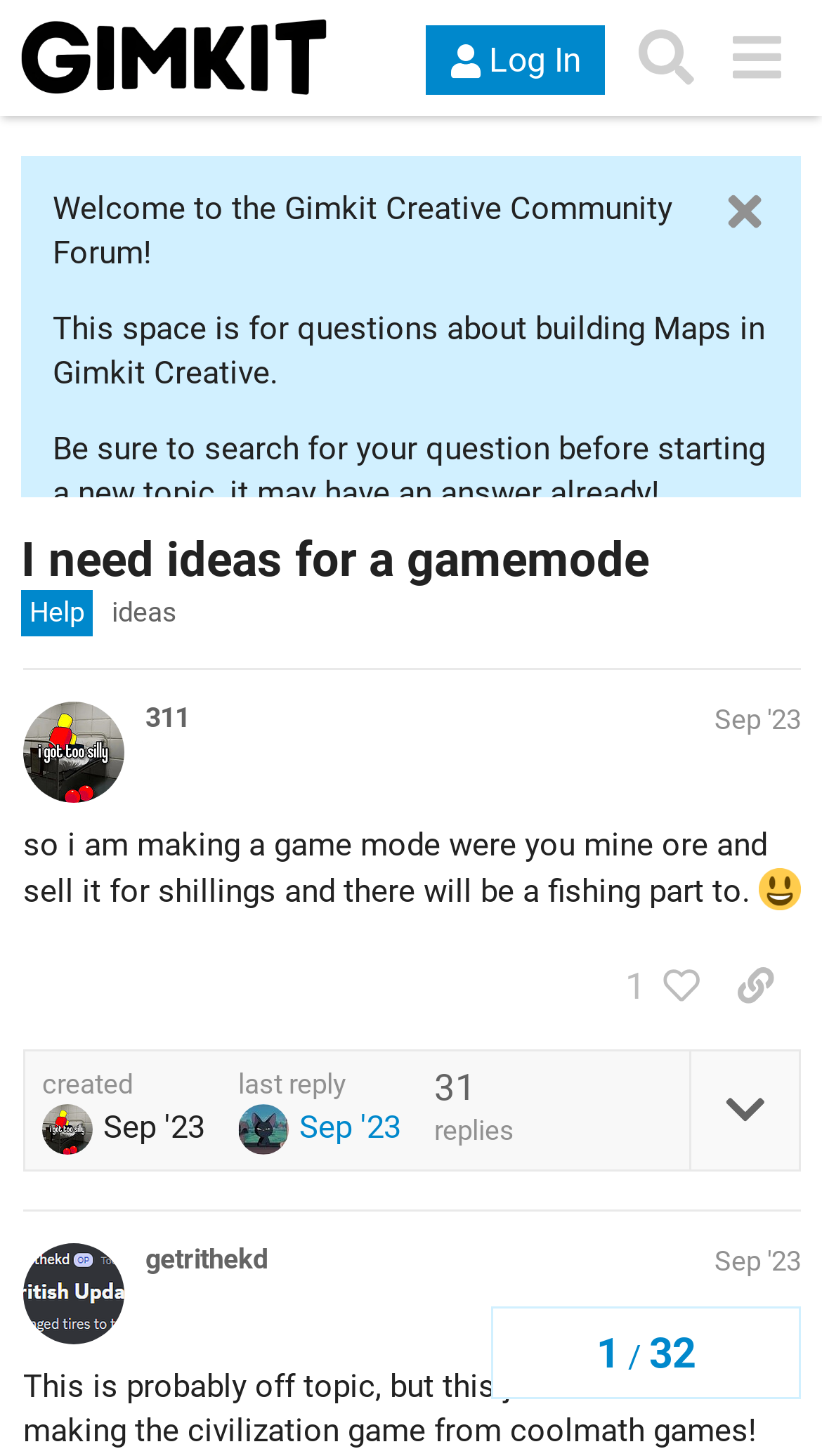Find the bounding box coordinates of the clickable region needed to perform the following instruction: "Change language to English (US)". The coordinates should be provided as four float numbers between 0 and 1, i.e., [left, top, right, bottom].

None